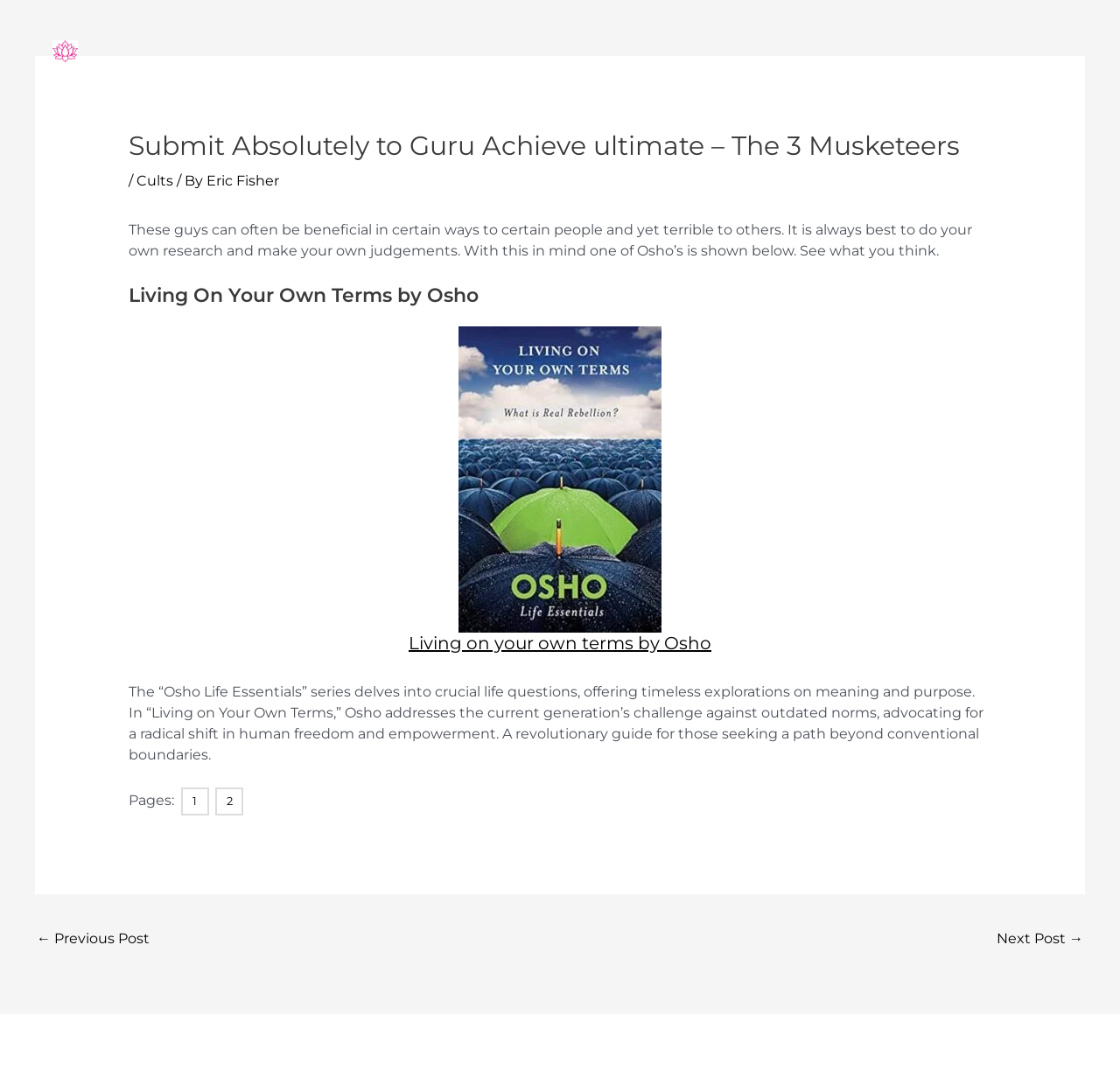Determine the bounding box coordinates of the clickable area required to perform the following instruction: "Go to the next post". The coordinates should be represented as four float numbers between 0 and 1: [left, top, right, bottom].

[0.89, 0.862, 0.967, 0.893]